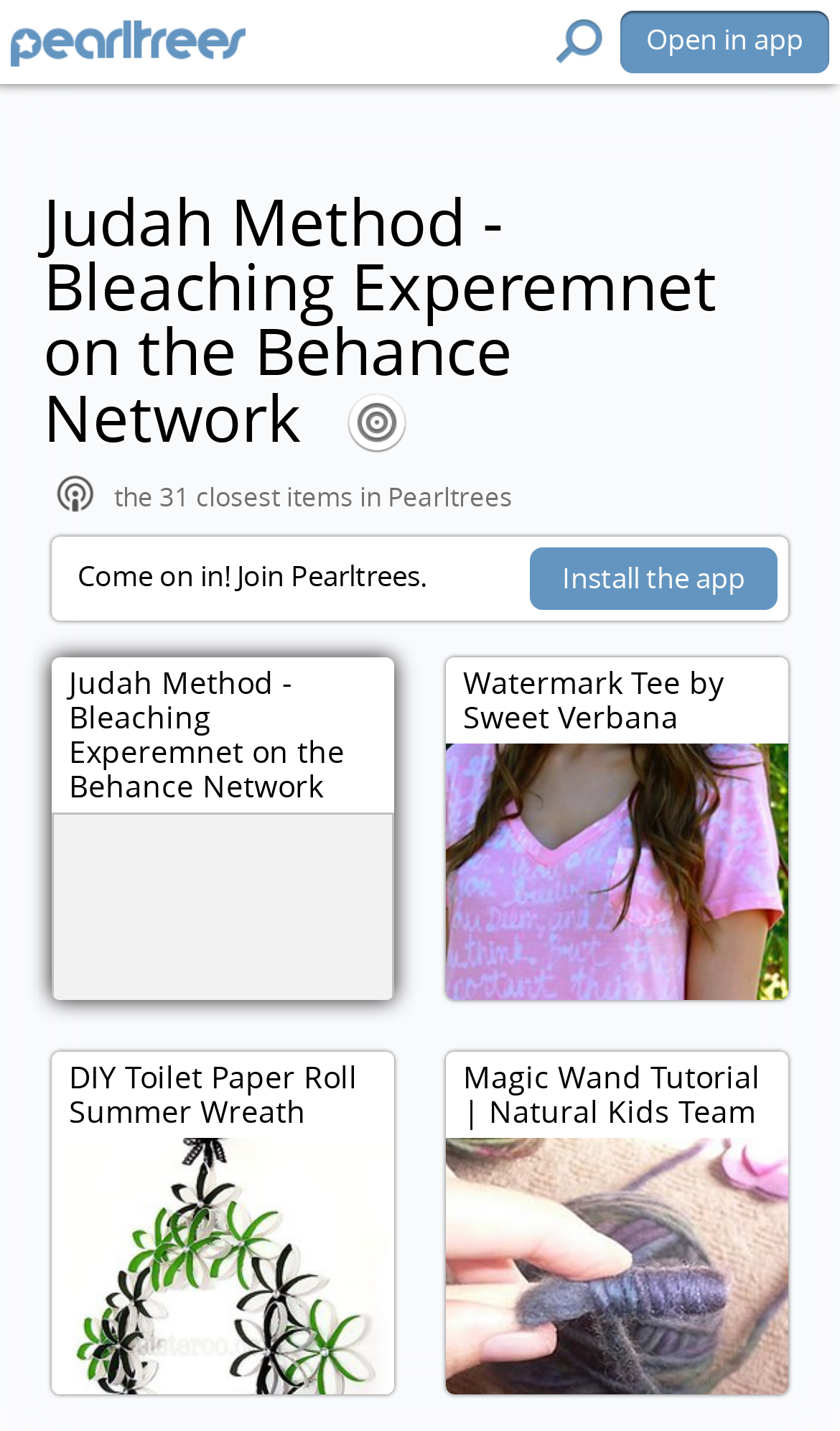Give a one-word or short phrase answer to this question: 
What is the call-to-action above the items?

Come on in! Join Pearltrees.